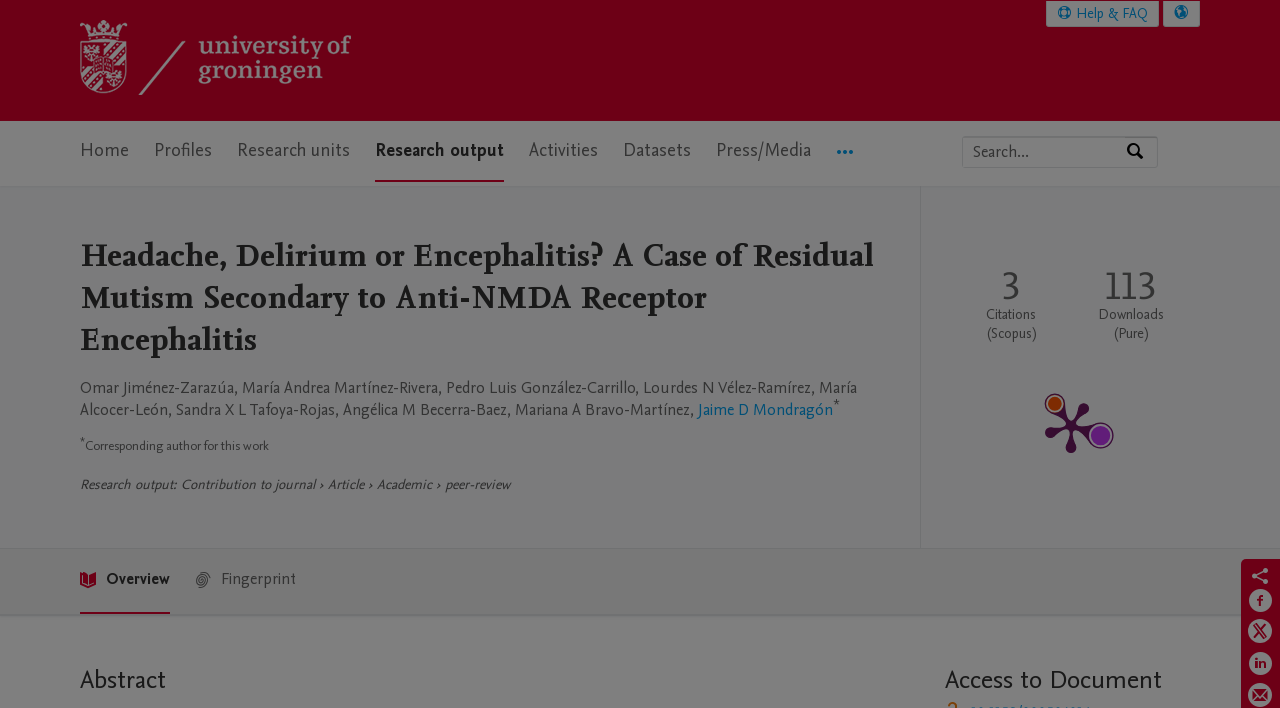Identify the bounding box for the UI element that is described as follows: "Research output".

[0.293, 0.171, 0.394, 0.257]